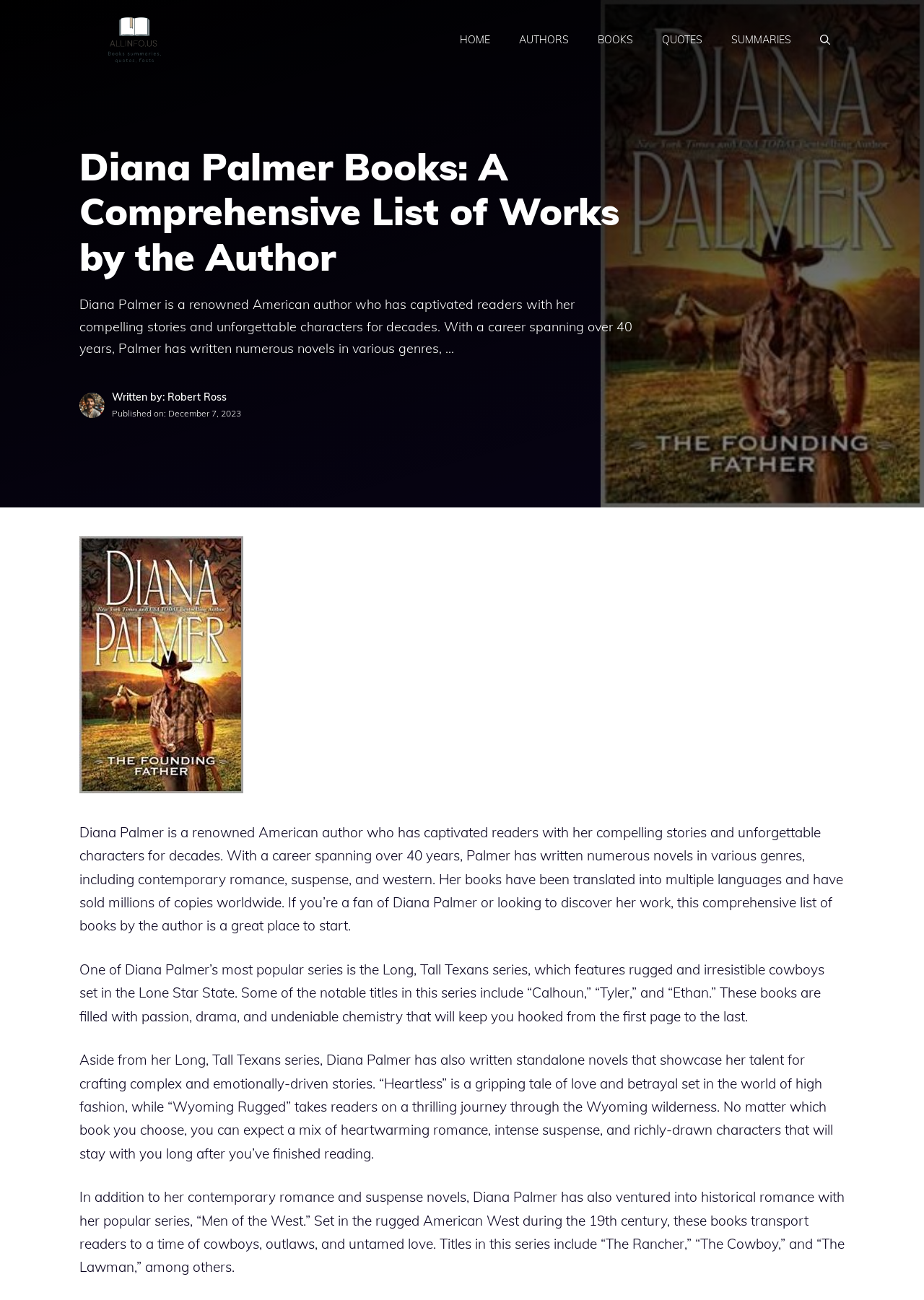Calculate the bounding box coordinates of the UI element given the description: "aria-label="Open Search Bar"".

[0.872, 0.014, 0.914, 0.047]